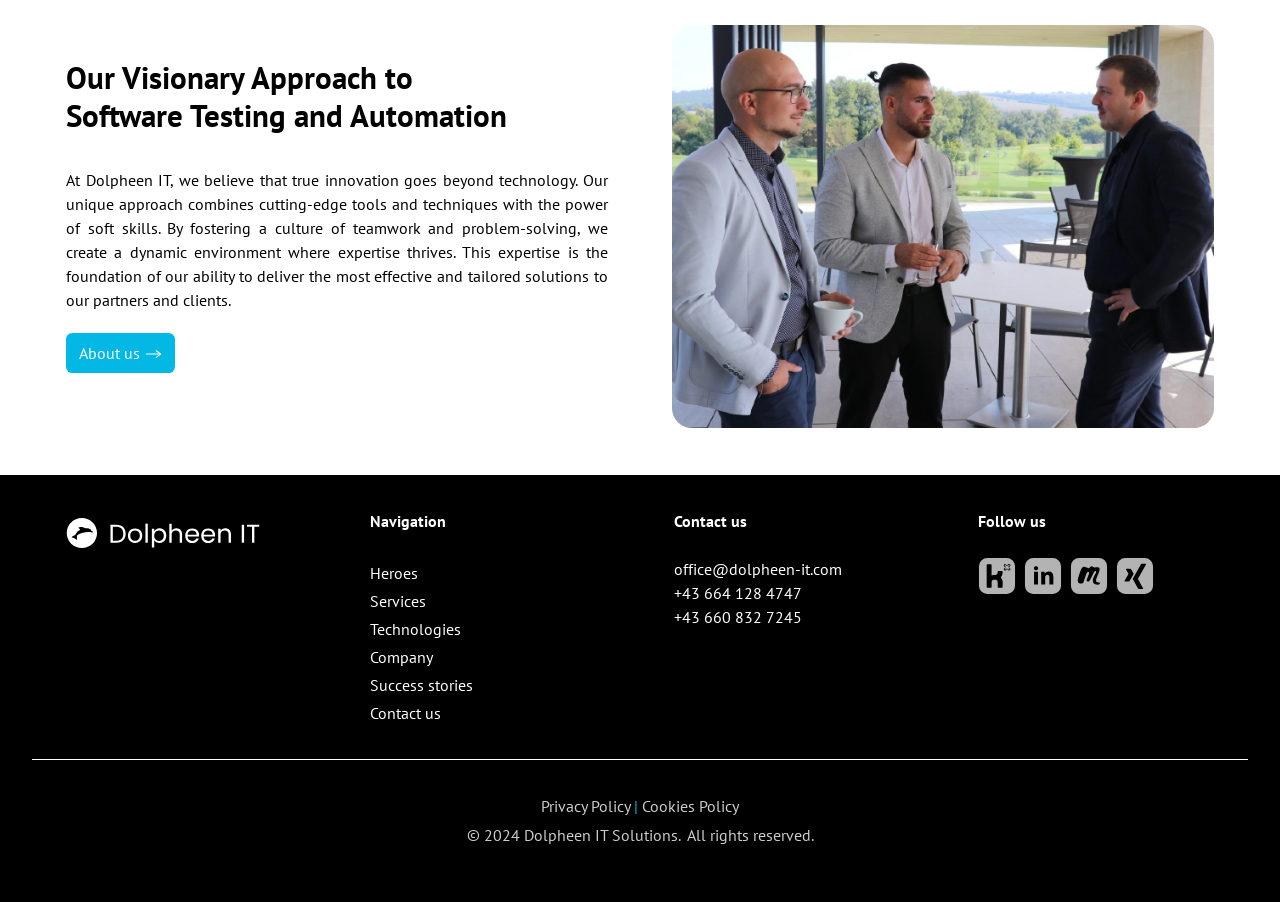Find the bounding box coordinates of the UI element according to this description: "+43 660 832 7245".

[0.527, 0.673, 0.627, 0.695]